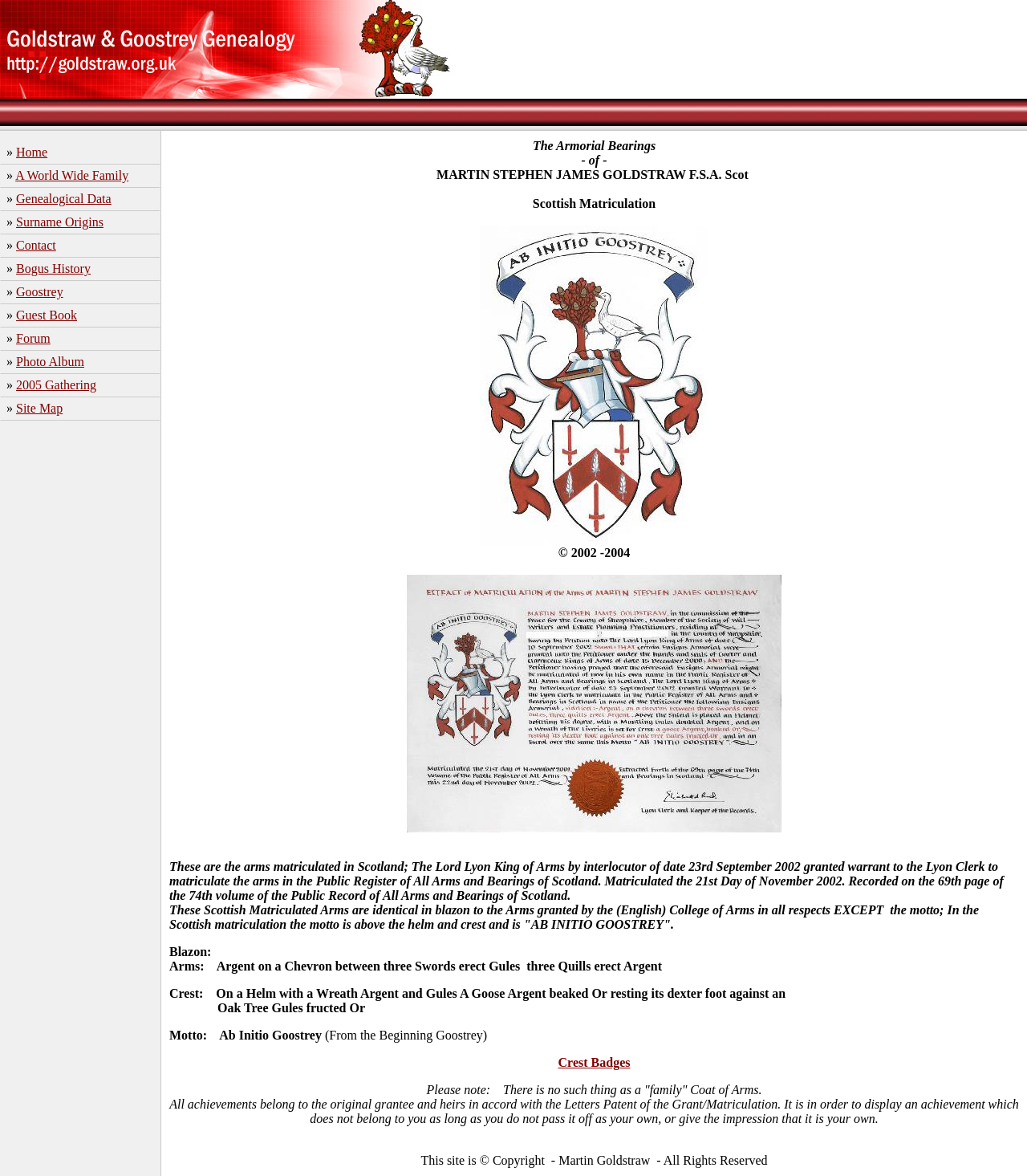Show the bounding box coordinates for the HTML element as described: "Guest Book".

[0.016, 0.262, 0.075, 0.274]